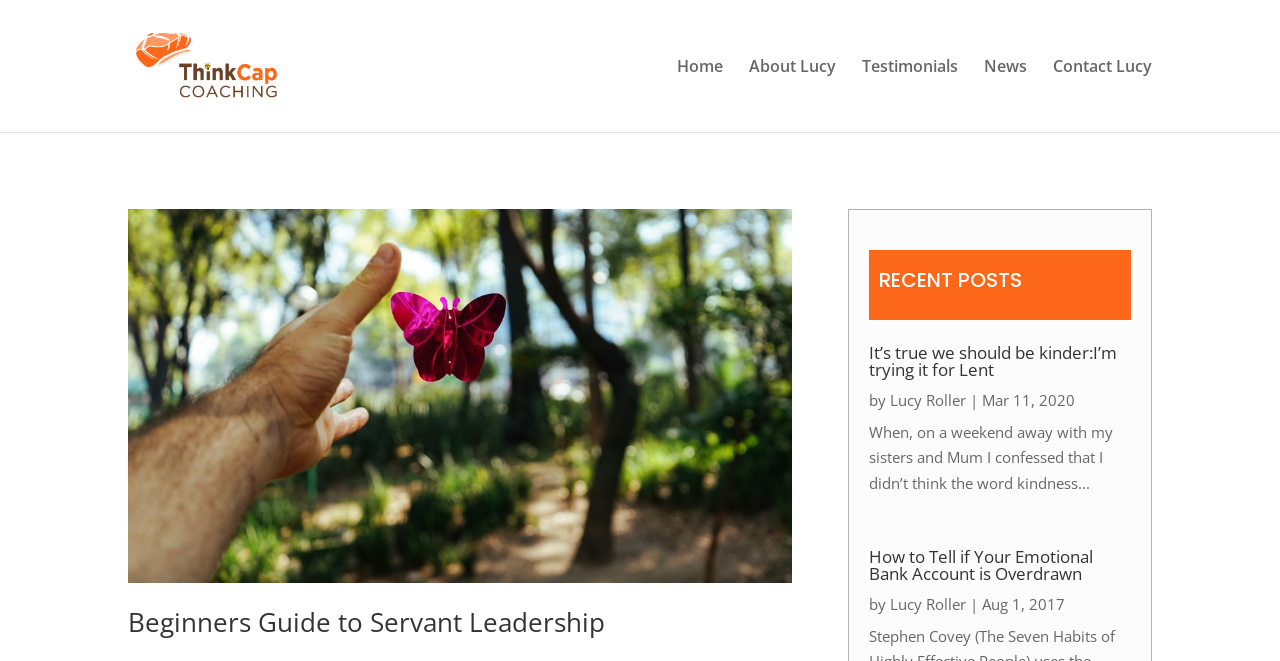Please identify the bounding box coordinates of the region to click in order to complete the task: "read recent post 'How to Tell if Your Emotional Bank Account is Overdrawn'". The coordinates must be four float numbers between 0 and 1, specified as [left, top, right, bottom].

[0.679, 0.825, 0.854, 0.885]